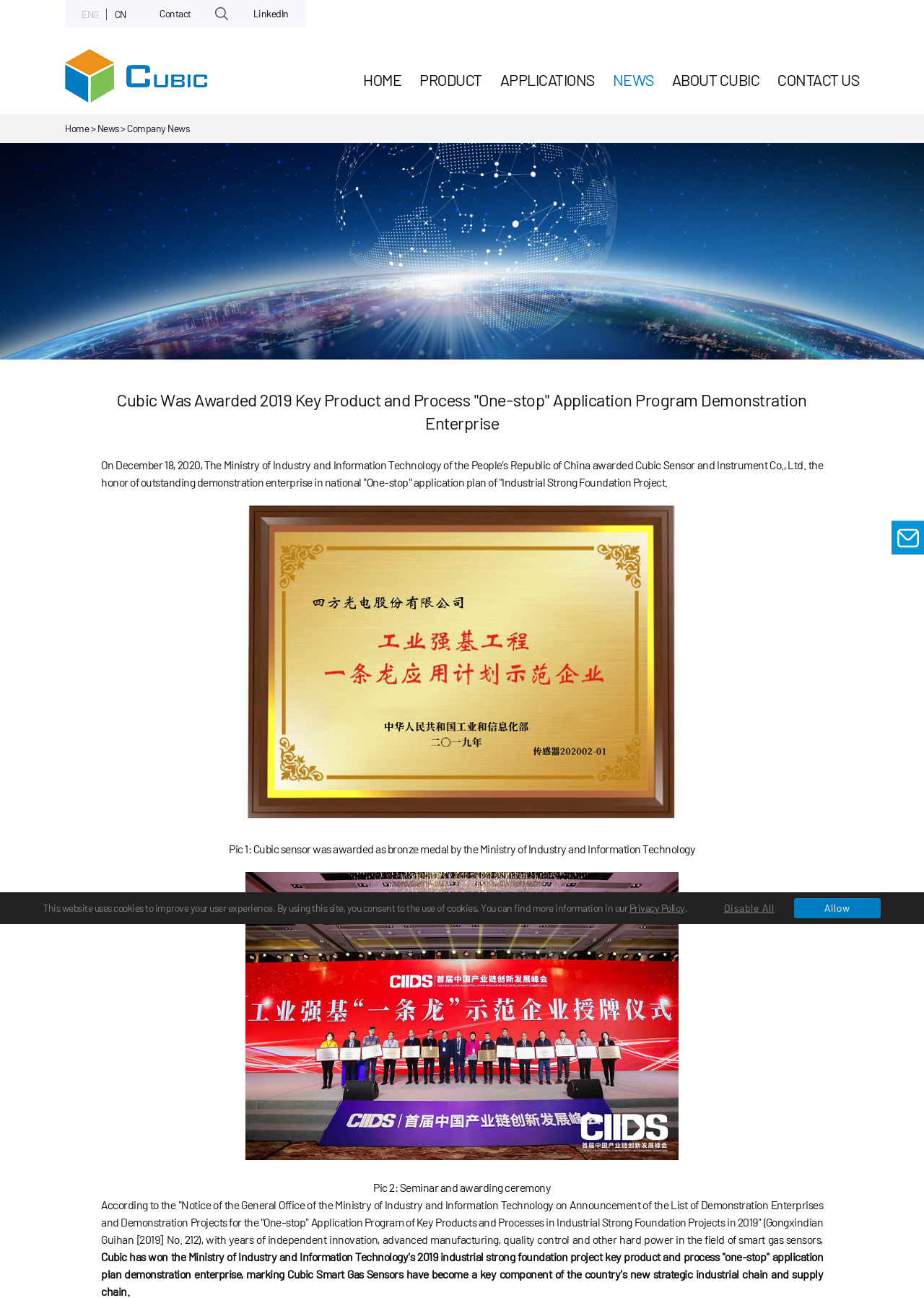Respond to the question below with a single word or phrase:
How many images are there in the news?

3